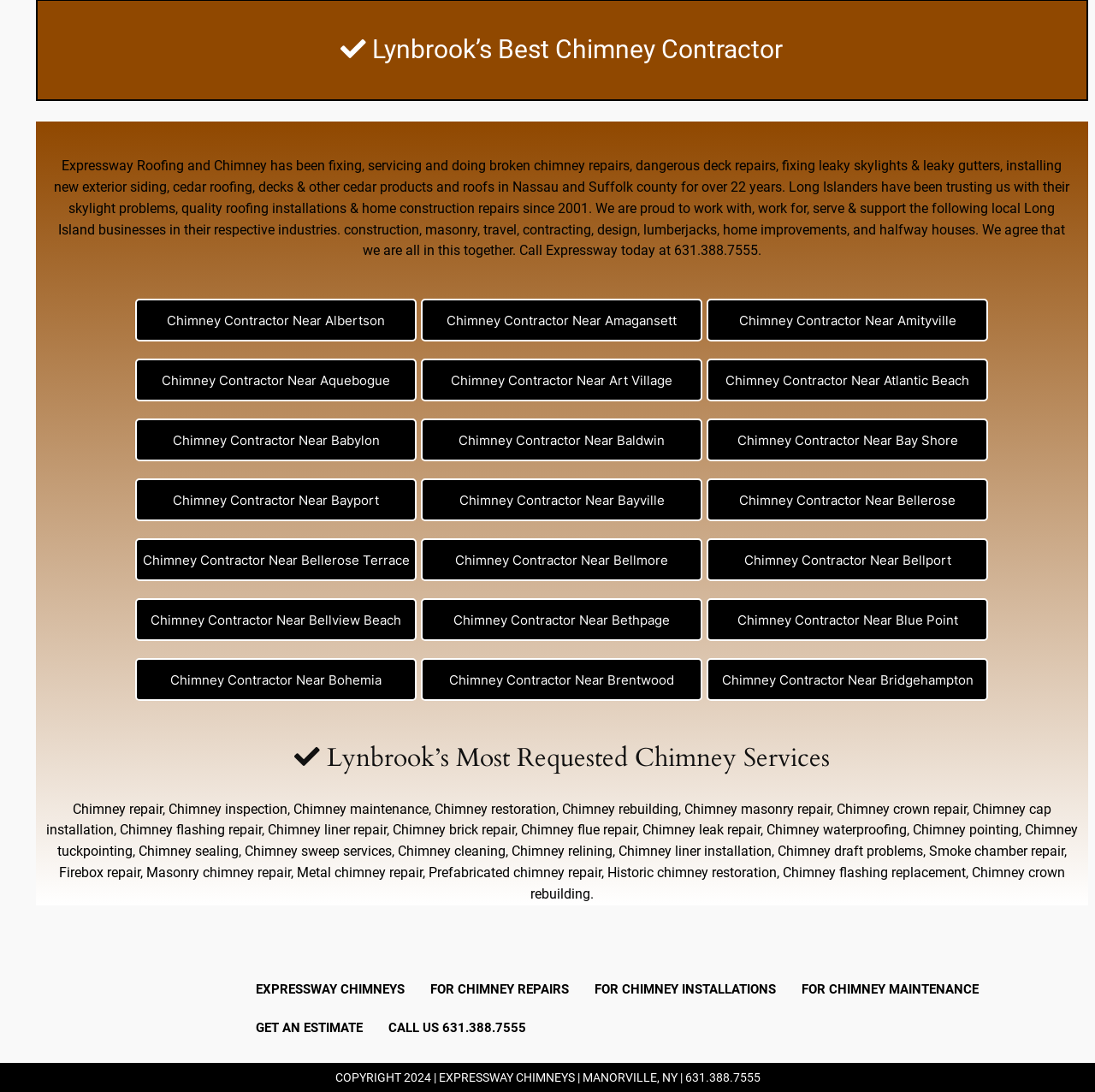Identify the bounding box coordinates of the section to be clicked to complete the task described by the following instruction: "Find a Chimney Contractor Near Albertson". The coordinates should be four float numbers between 0 and 1, formatted as [left, top, right, bottom].

[0.153, 0.286, 0.352, 0.301]